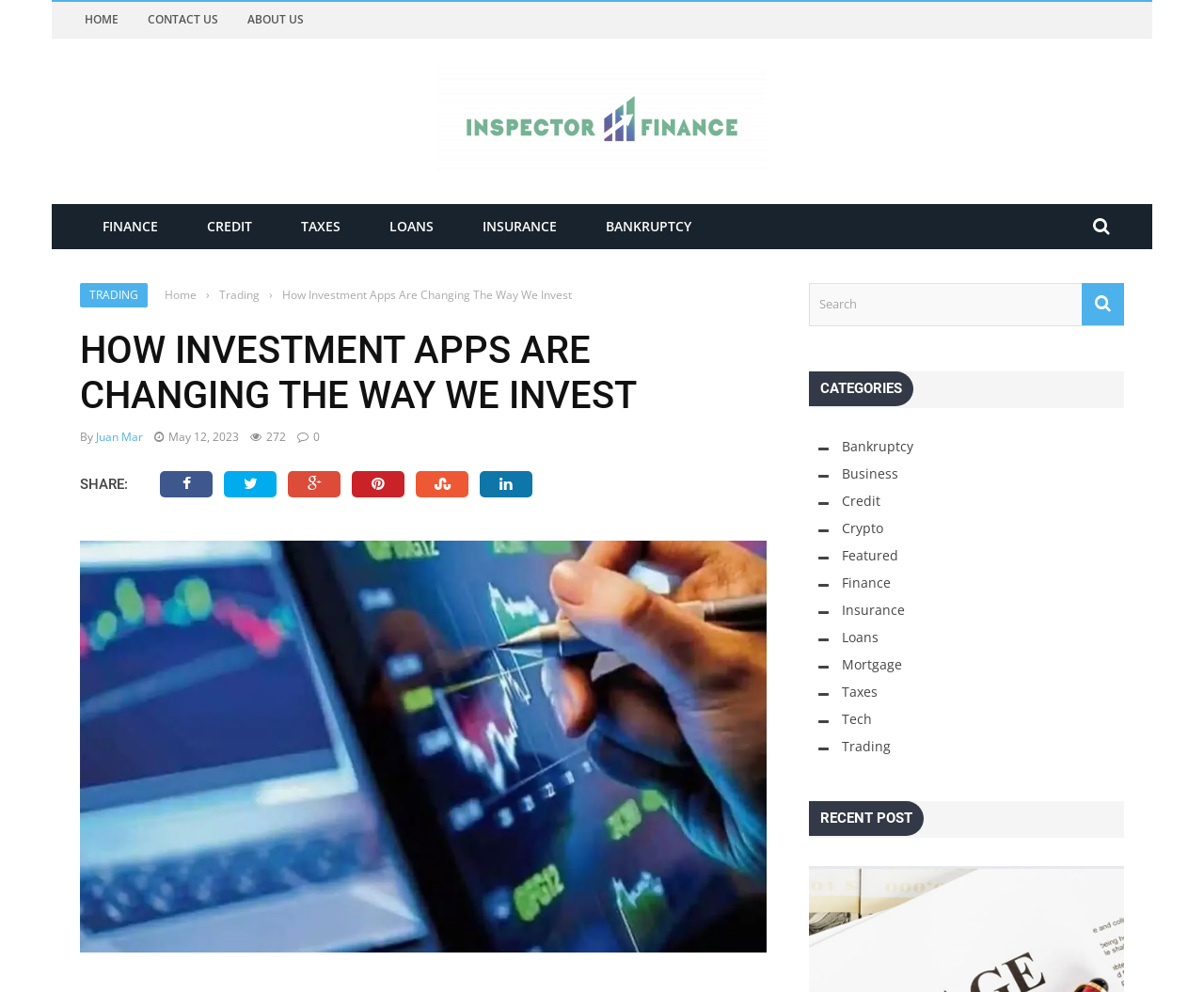Identify the bounding box coordinates for the element you need to click to achieve the following task: "Click on the HOME link". The coordinates must be four float values ranging from 0 to 1, formatted as [left, top, right, bottom].

[0.07, 0.011, 0.098, 0.027]